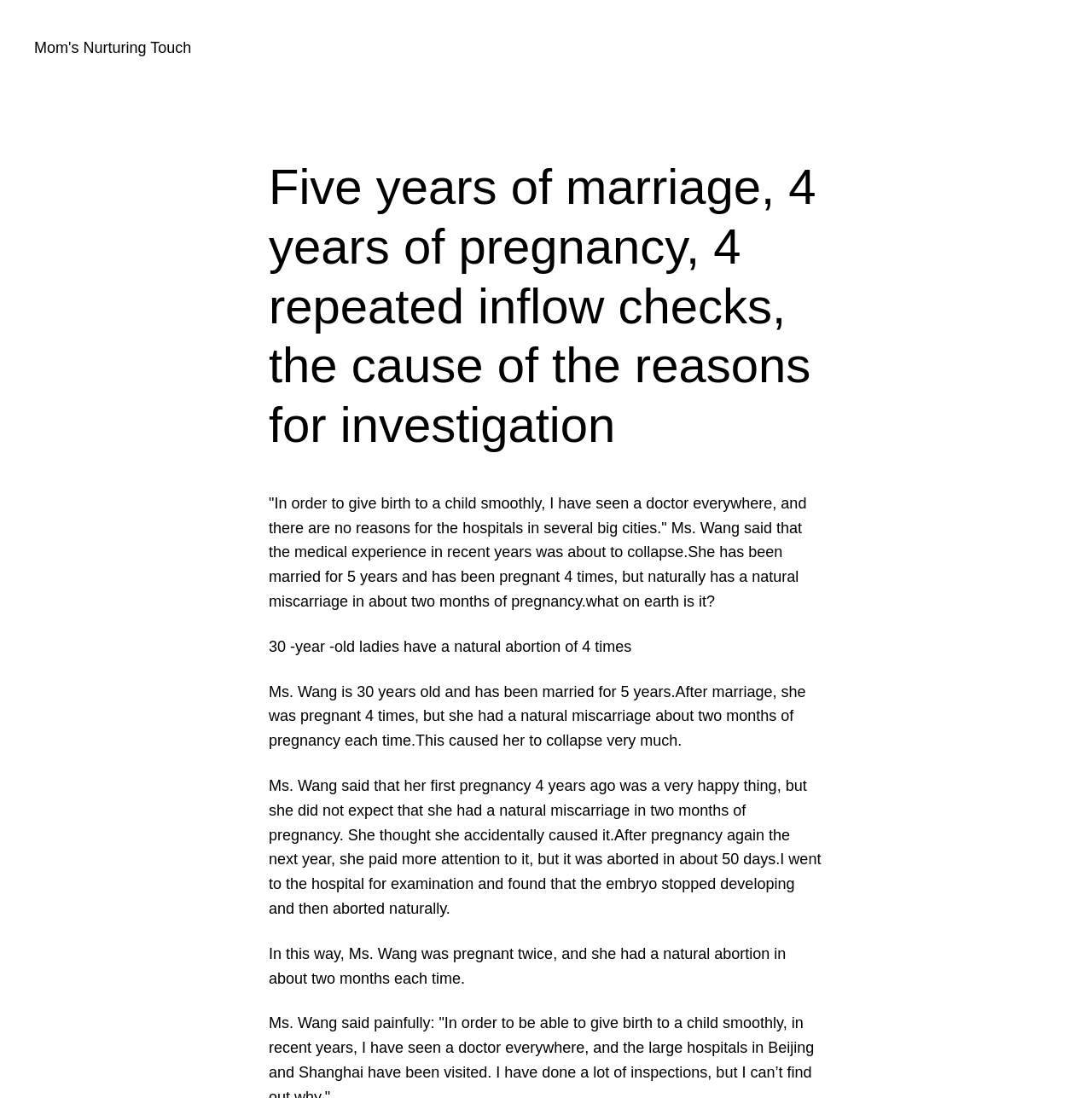Extract the primary heading text from the webpage.

Five years of marriage, 4 years of pregnancy, 4 repeated inflow checks, the cause of the reasons for investigation